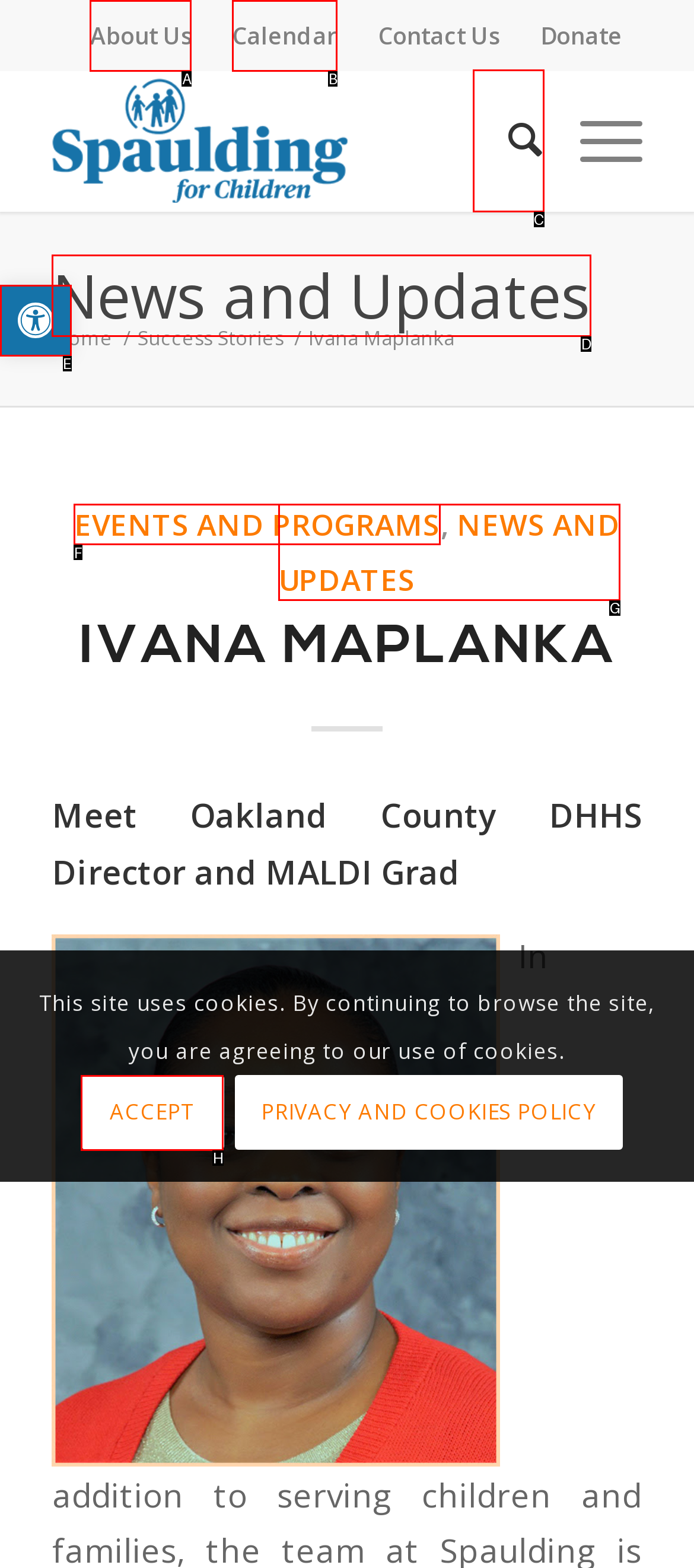From the given choices, determine which HTML element matches the description: Search. Reply with the appropriate letter.

C